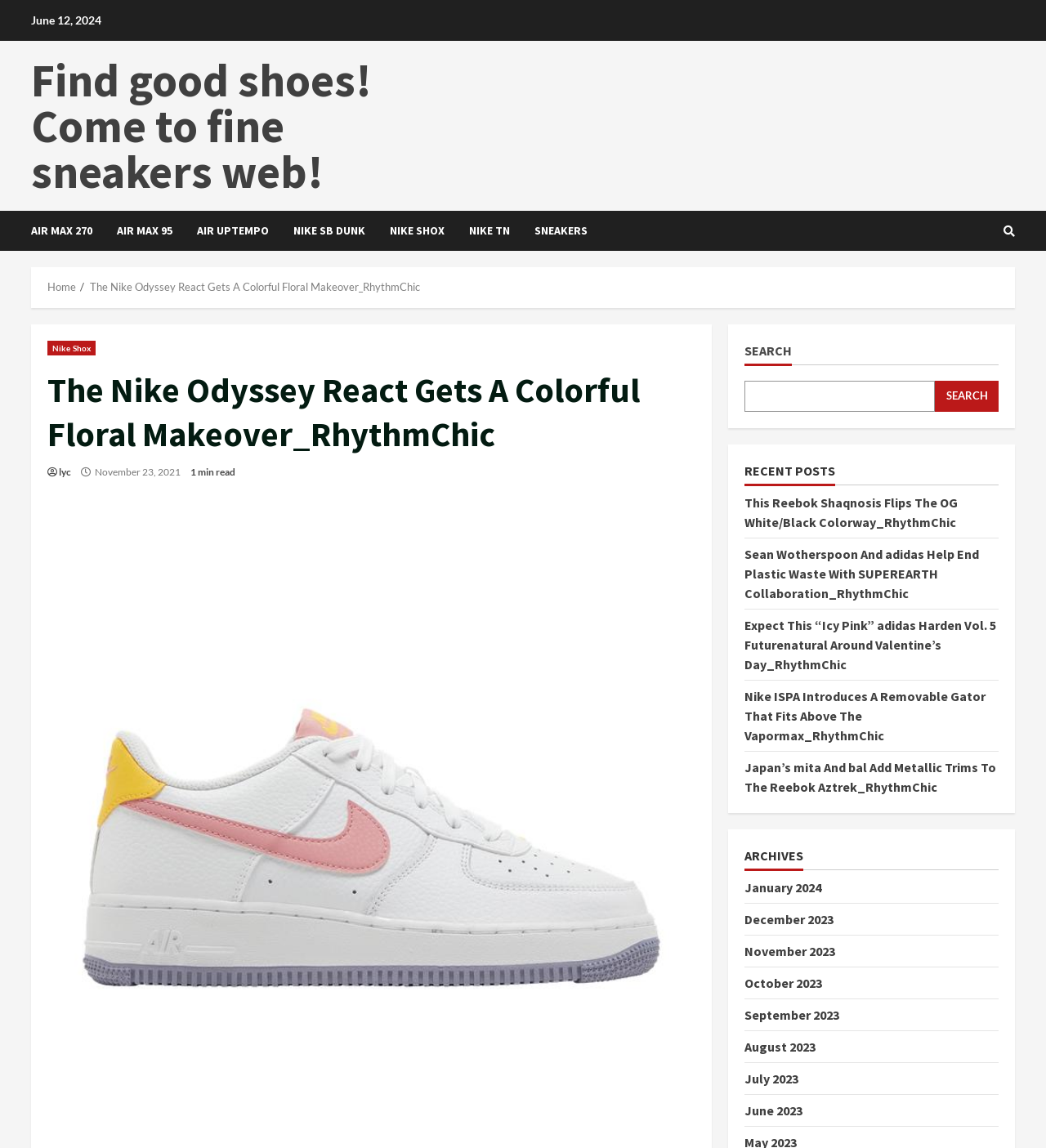Please determine the headline of the webpage and provide its content.

The Nike Odyssey React Gets A Colorful Floral Makeover_RhythmChic